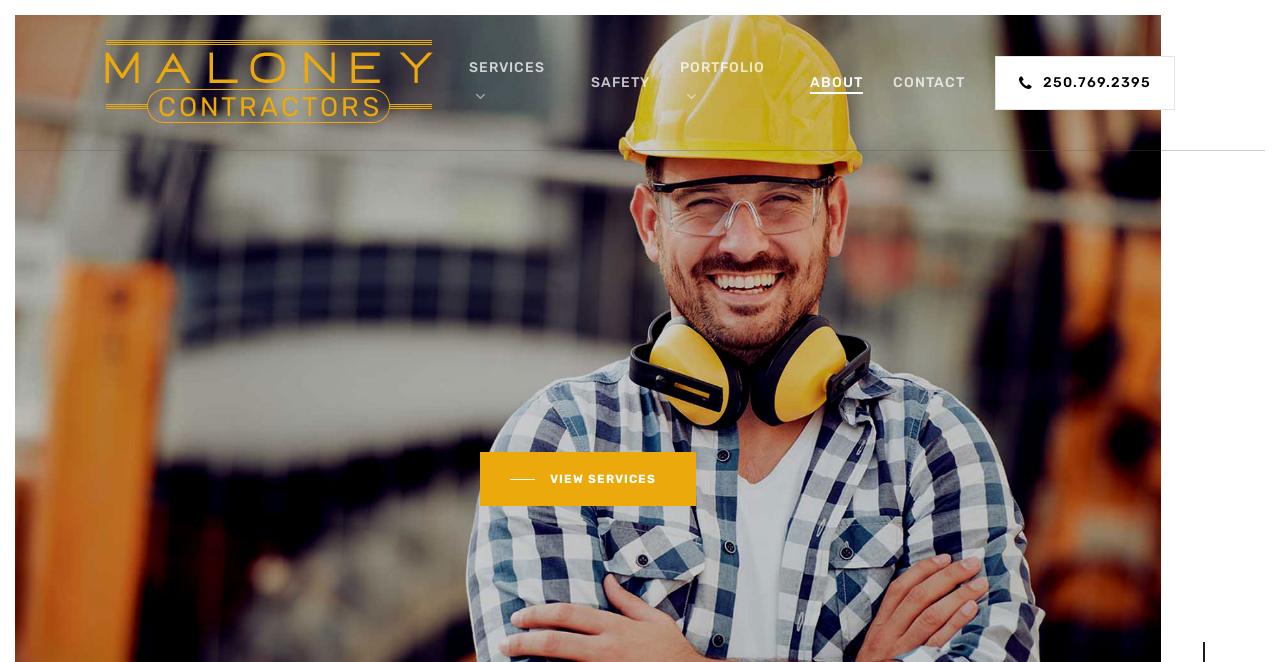Determine the coordinates of the bounding box that should be clicked to complete the instruction: "Call the phone number". The coordinates should be represented by four float numbers between 0 and 1: [left, top, right, bottom].

[0.777, 0.084, 0.918, 0.165]